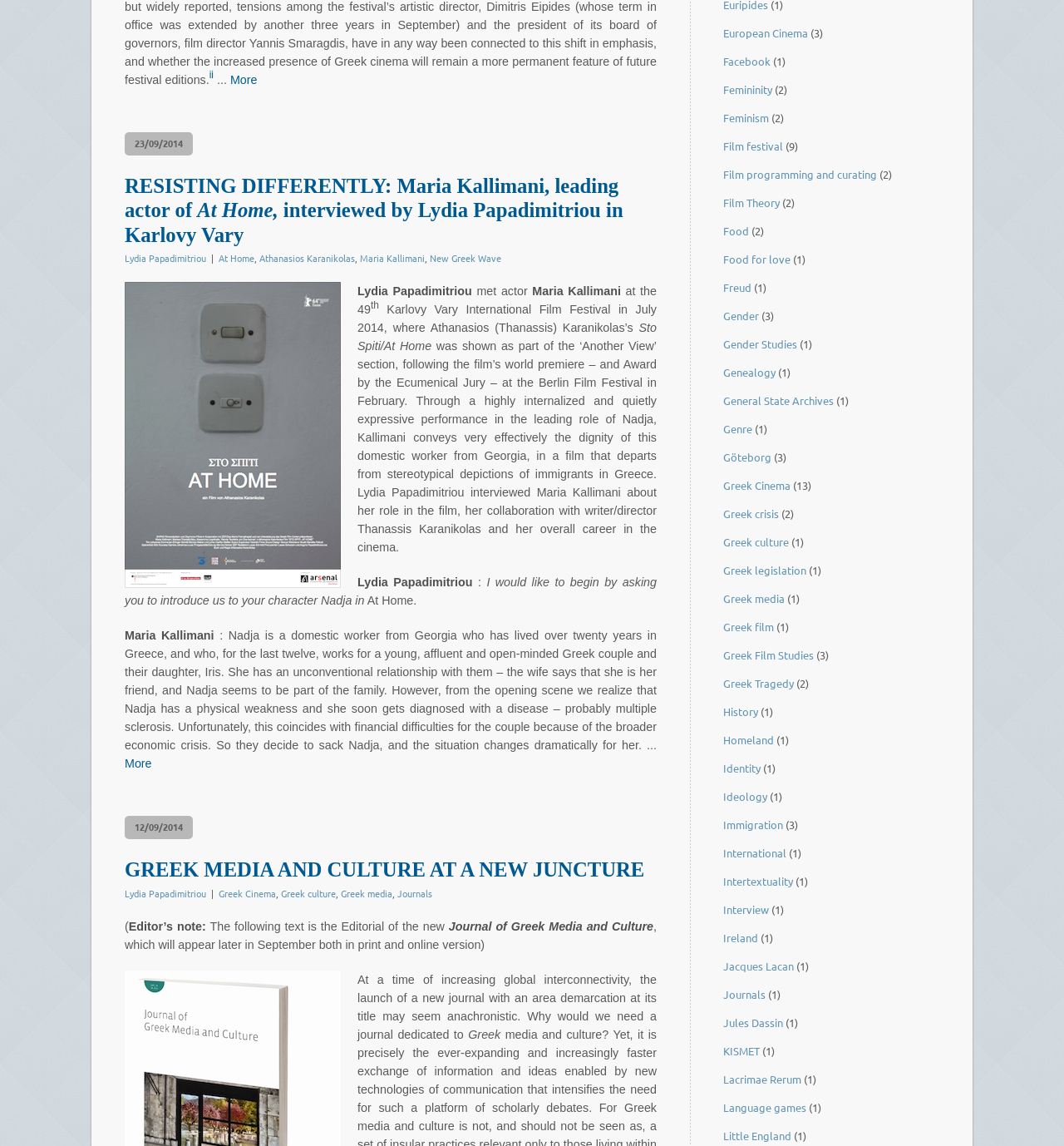Highlight the bounding box coordinates of the element that should be clicked to carry out the following instruction: "View the details of 'At Home'". The coordinates must be given as four float numbers ranging from 0 to 1, i.e., [left, top, right, bottom].

[0.205, 0.219, 0.239, 0.231]